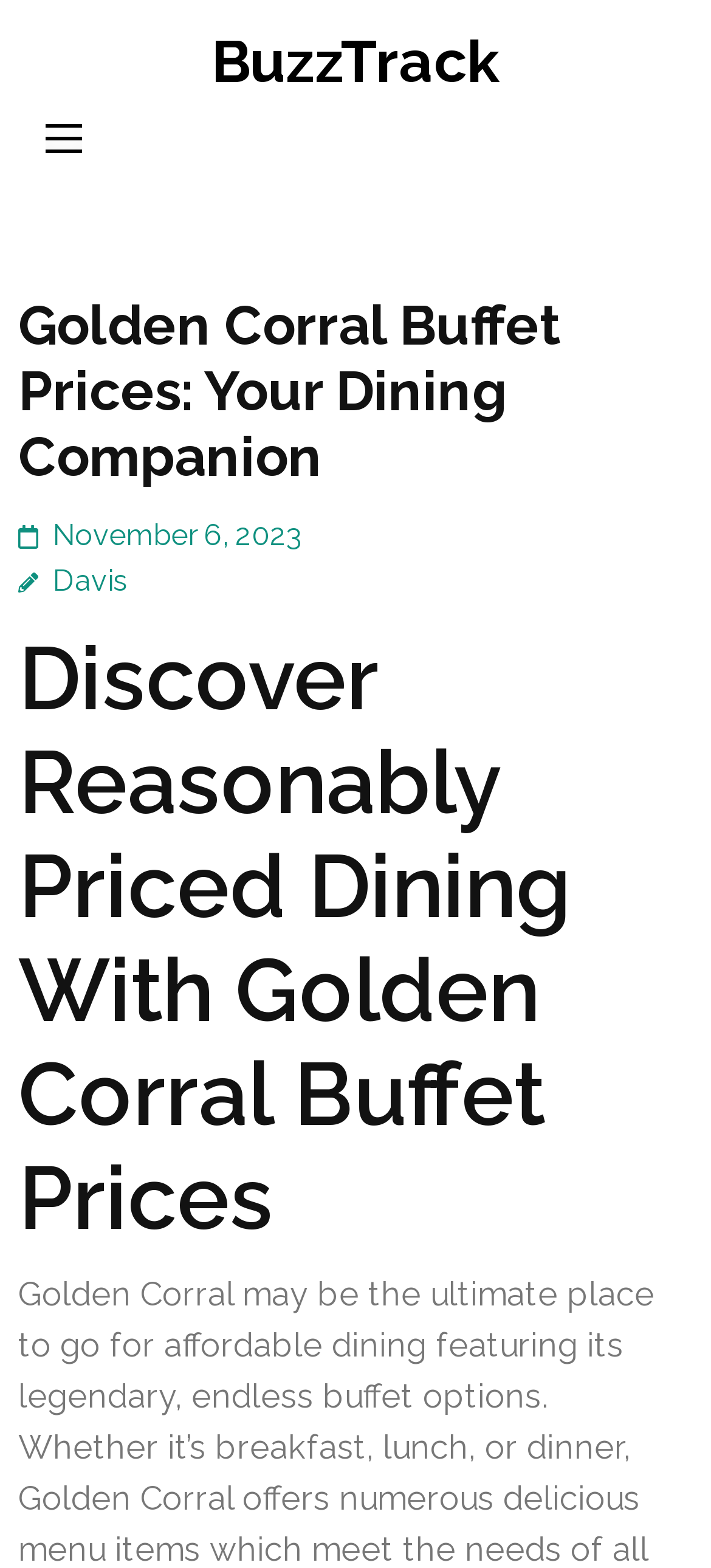Locate and provide the bounding box coordinates for the HTML element that matches this description: "BuzzTrack".

[0.297, 0.017, 0.703, 0.06]